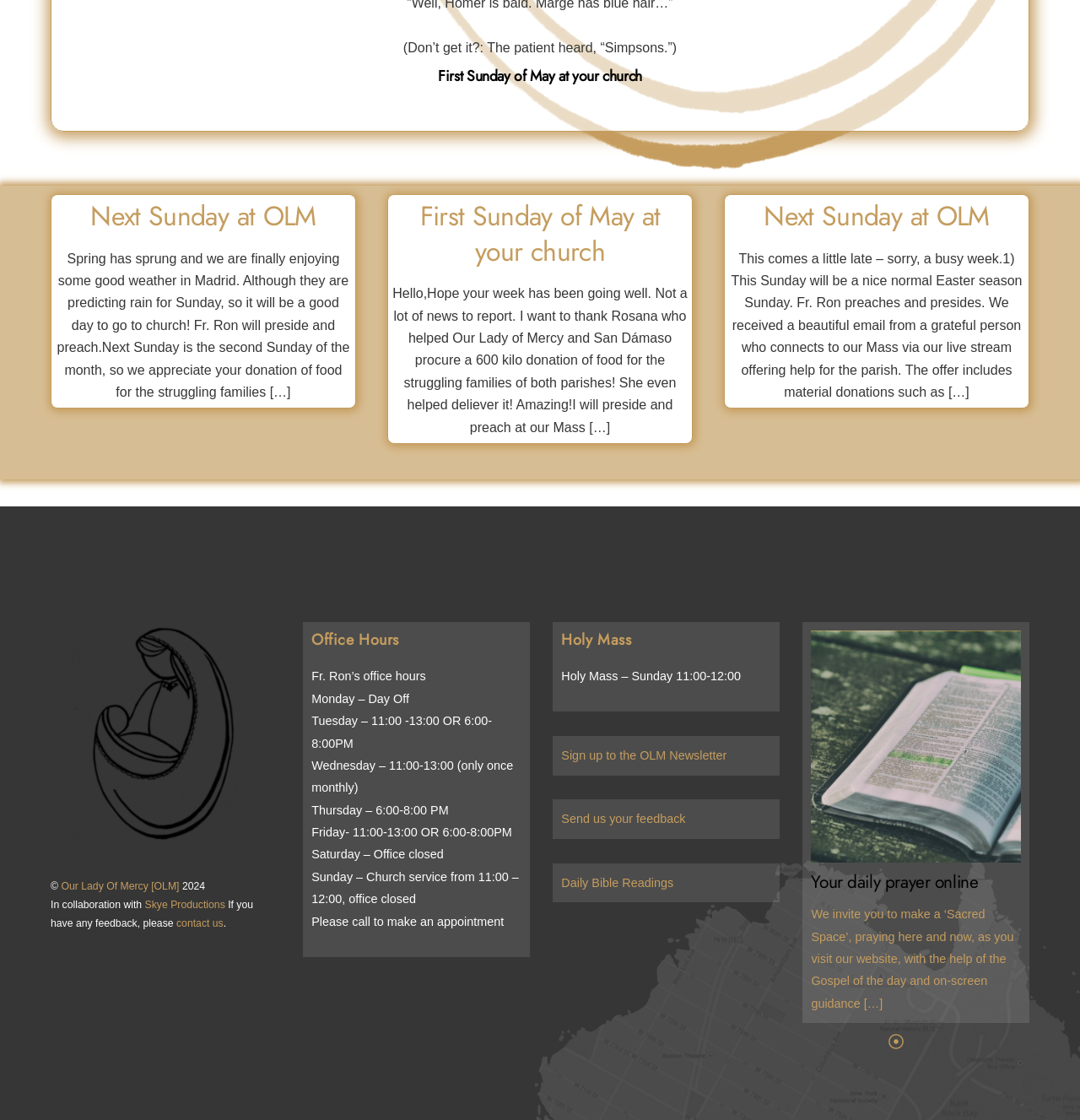What is the time of the Holy Mass on Sunday?
Utilize the image to construct a detailed and well-explained answer.

I found the time of the Holy Mass on Sunday by looking at the section 'Holy Mass' which states 'Holy Mass – Sunday 11:00-12:00'.